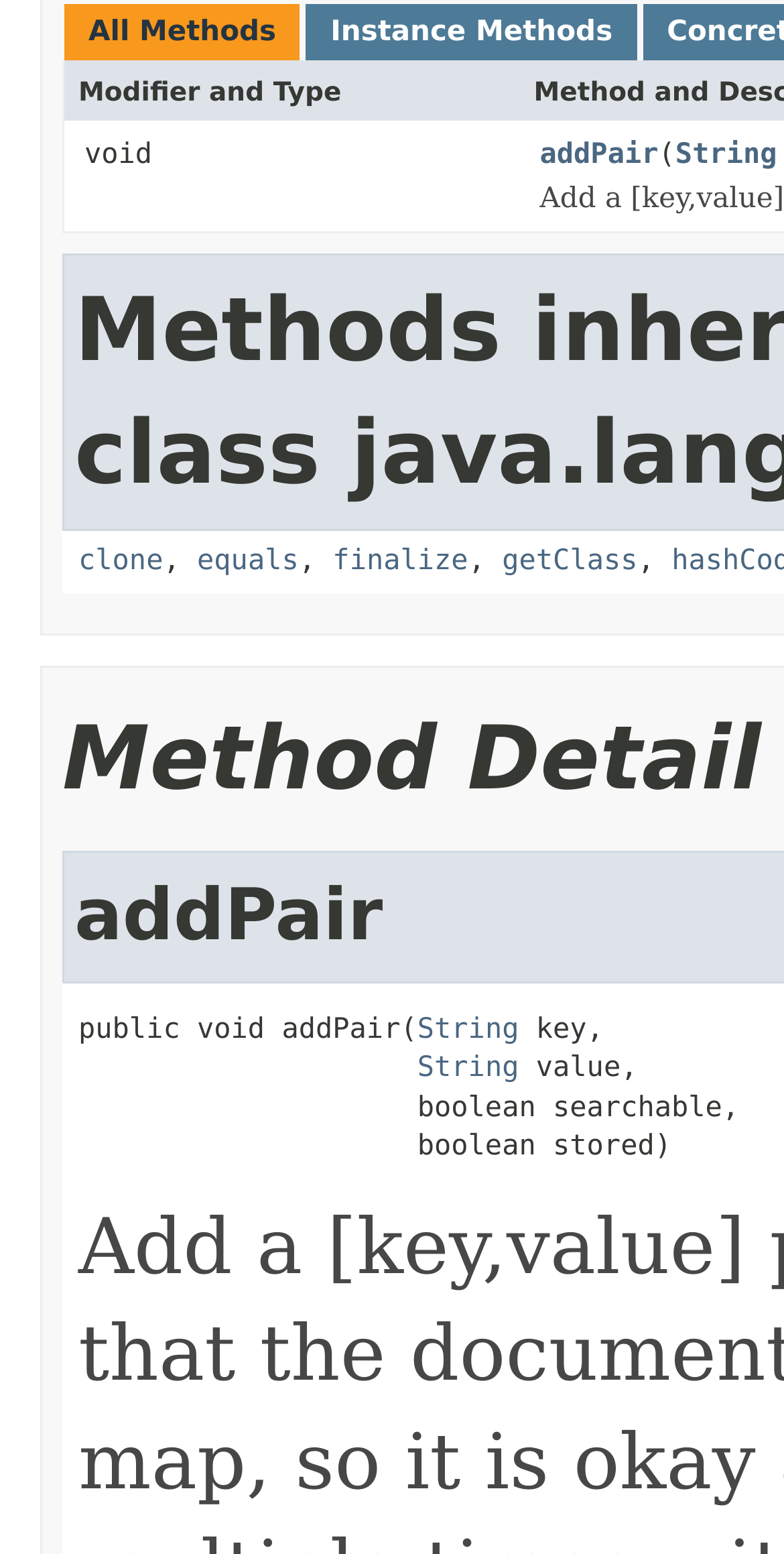Identify the bounding box coordinates for the UI element mentioned here: "clone". Provide the coordinates as four float values between 0 and 1, i.e., [left, top, right, bottom].

[0.1, 0.351, 0.208, 0.372]